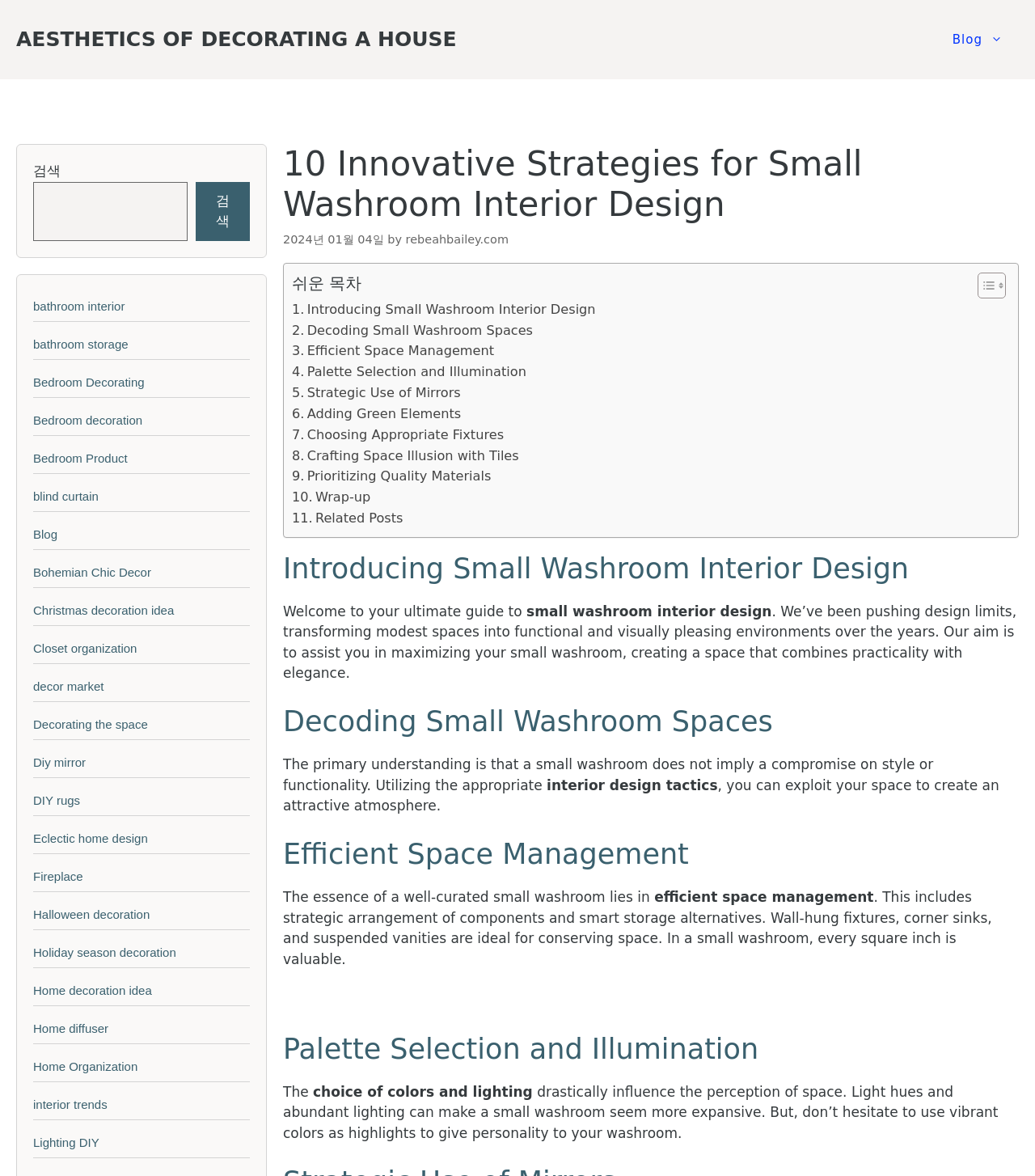Determine the bounding box coordinates for the area that should be clicked to carry out the following instruction: "Read the 'Introducing Small Washroom Interior Design' section".

[0.273, 0.469, 0.984, 0.498]